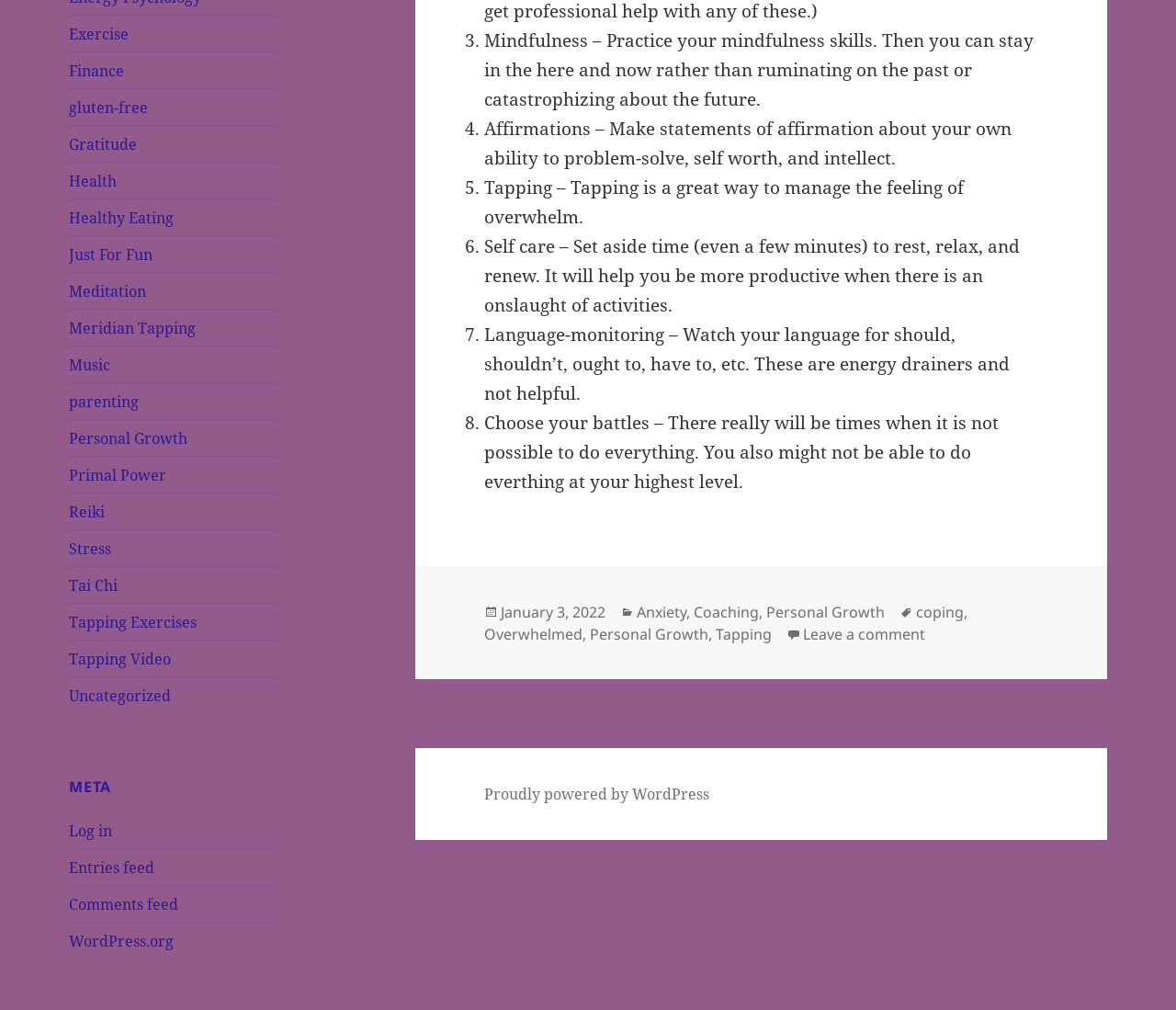Locate the UI element that matches the description Anxiety in the webpage screenshot. Return the bounding box coordinates in the format (top-left x, top-left y, bottom-right x, bottom-right y), with values ranging from 0 to 1.

[0.541, 0.596, 0.584, 0.616]